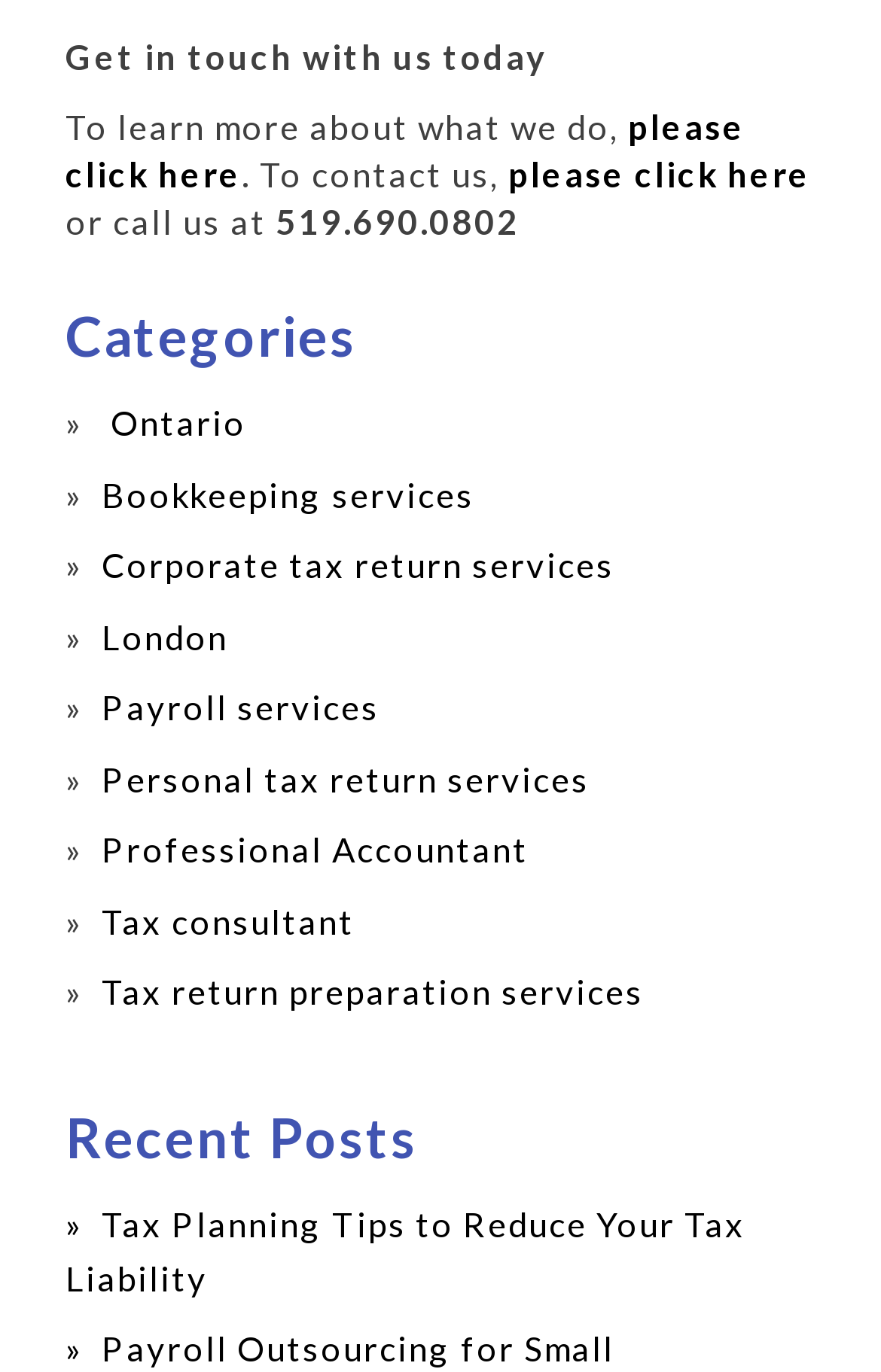Please find the bounding box coordinates of the element that must be clicked to perform the given instruction: "read Tax Planning Tips to Reduce Your Tax Liability". The coordinates should be four float numbers from 0 to 1, i.e., [left, top, right, bottom].

[0.075, 0.877, 0.846, 0.946]